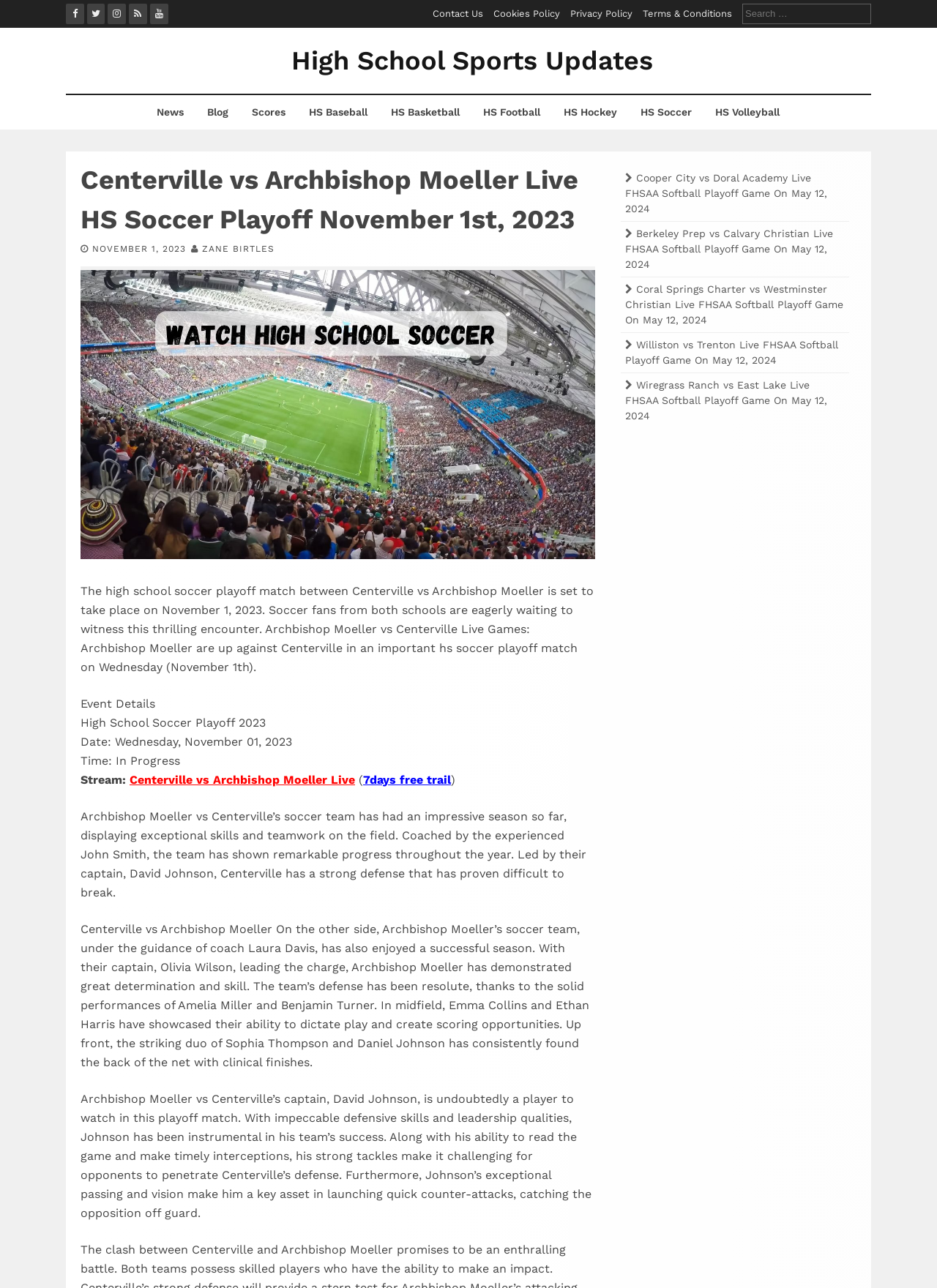Identify the bounding box for the given UI element using the description provided. Coordinates should be in the format (top-left x, top-left y, bottom-right x, bottom-right y) and must be between 0 and 1. Here is the description: High School Sports Updates

[0.311, 0.035, 0.697, 0.059]